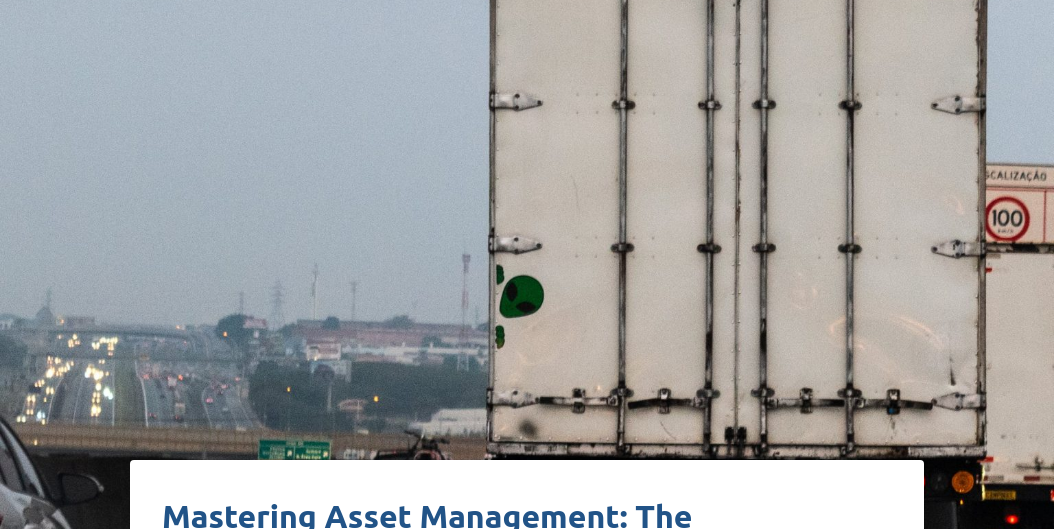What is the purpose of the image?
Refer to the image and provide a concise answer in one word or phrase.

To emphasize GPS trailer tracking